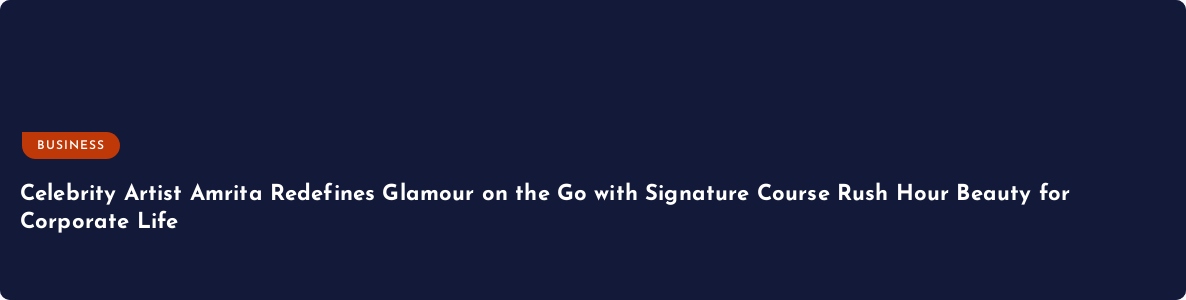Provide a thorough description of the image presented.

The image features a bold and stylish header titled "Celebrity Artist Amrita Redefines Glamour on the Go with Signature Course Rush Hour Beauty for Corporate Life." This captivating headline highlights the innovative approach of a renowned artist who is transforming the beauty landscape for busy professionals. Positioned under the 'BUSINESS' section, the text suggests a focus on practical beauty solutions tailored for individuals navigating corporate environments. The design incorporates a sophisticated color palette, emphasizing the contemporary and dynamic nature of the course being presented. This engaging content appeals to those seeking to enhance their appearance efficiently amidst their hectic schedules.